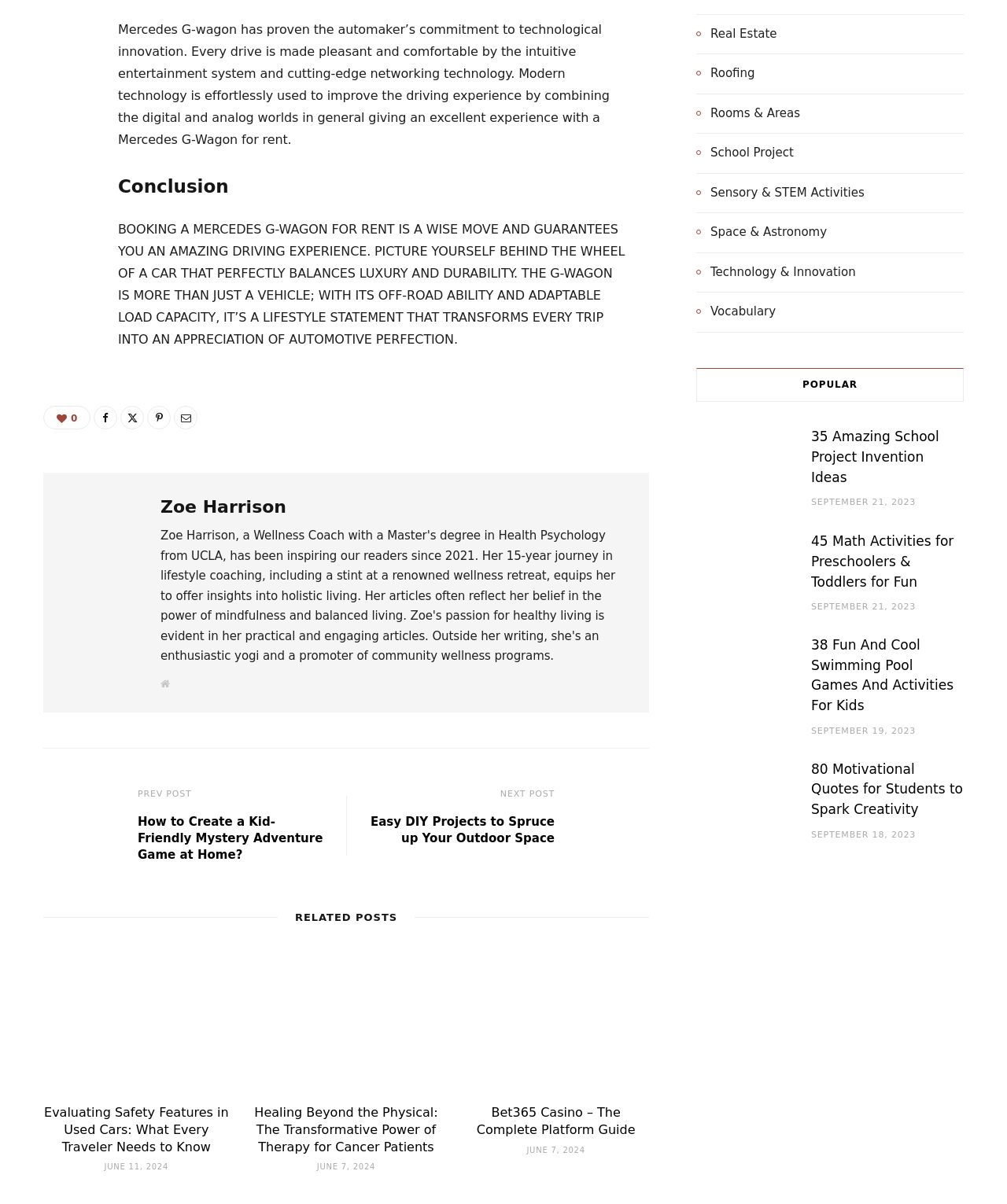Please find the bounding box for the UI component described as follows: "Vocabulary".

[0.691, 0.251, 0.77, 0.268]